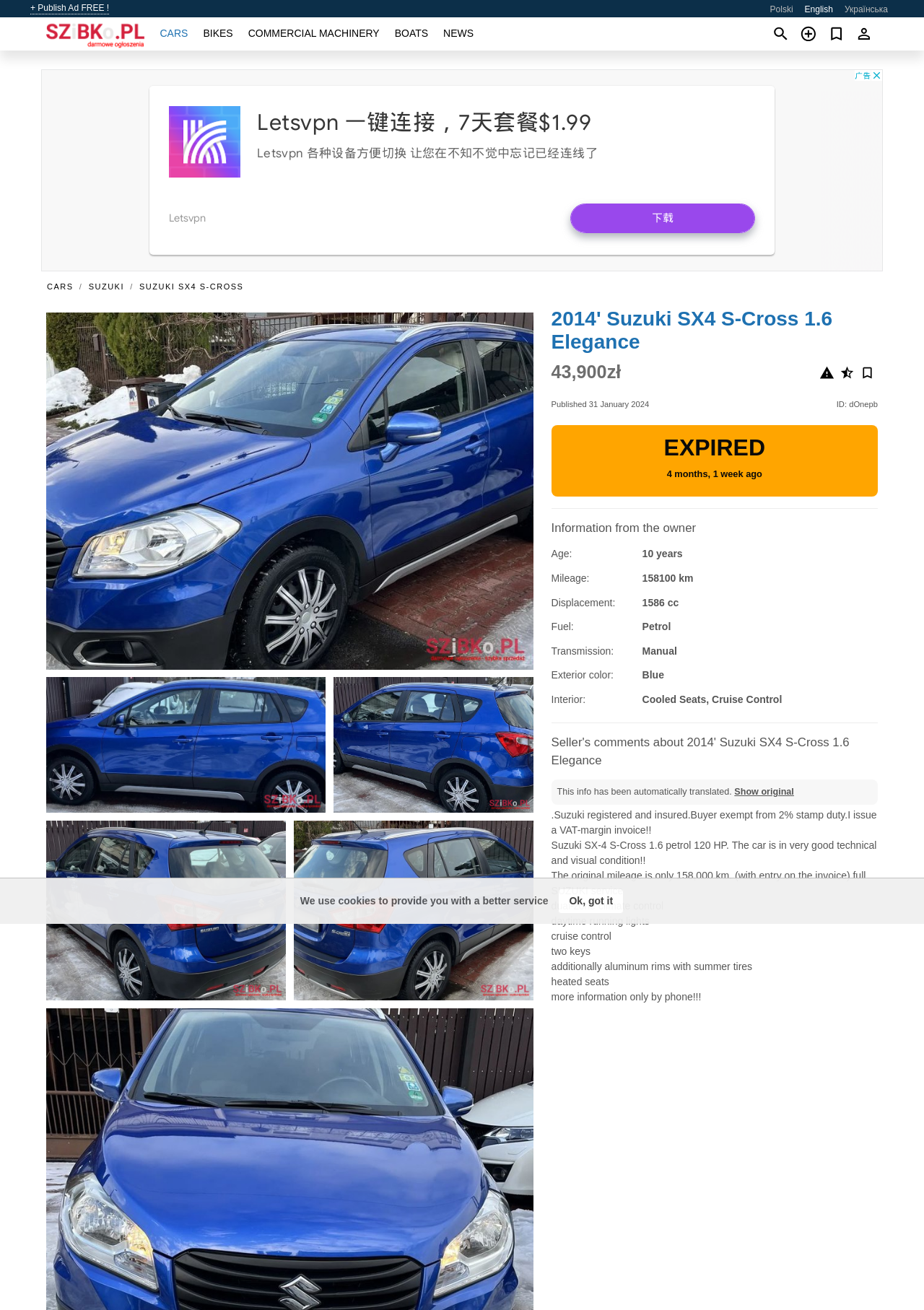What is the exterior color of the car?
Identify the answer in the screenshot and reply with a single word or phrase.

Blue